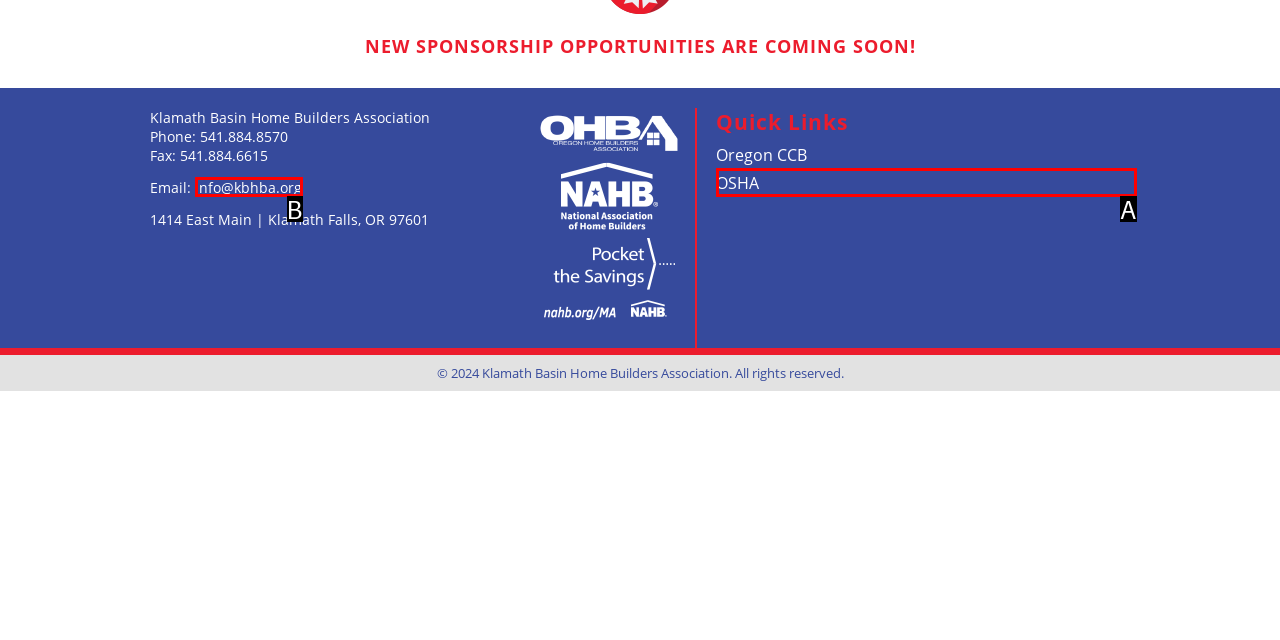Determine the option that aligns with this description: OSHA
Reply with the option's letter directly.

A